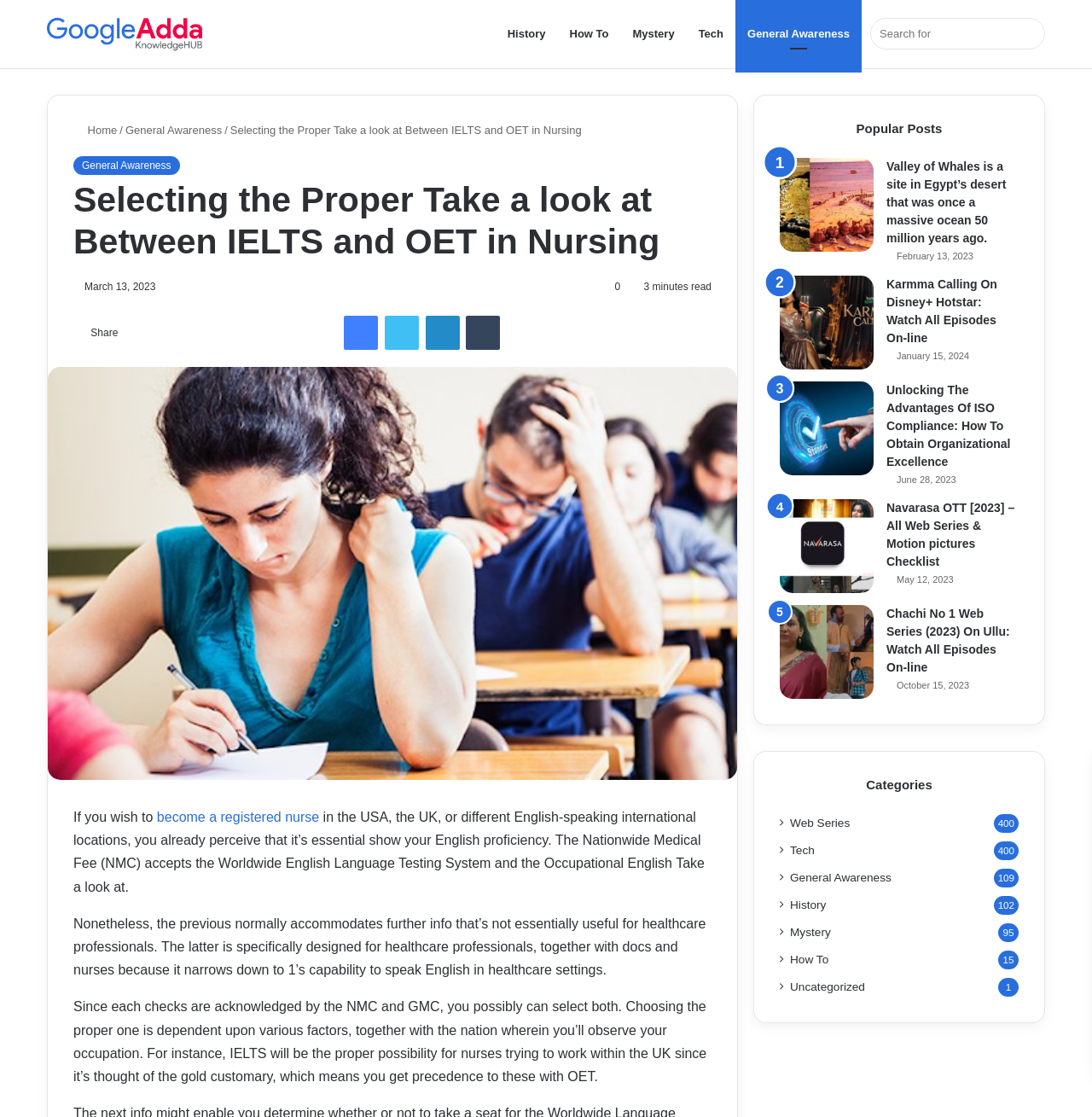Locate the coordinates of the bounding box for the clickable region that fulfills this instruction: "Search for something".

[0.797, 0.016, 0.957, 0.044]